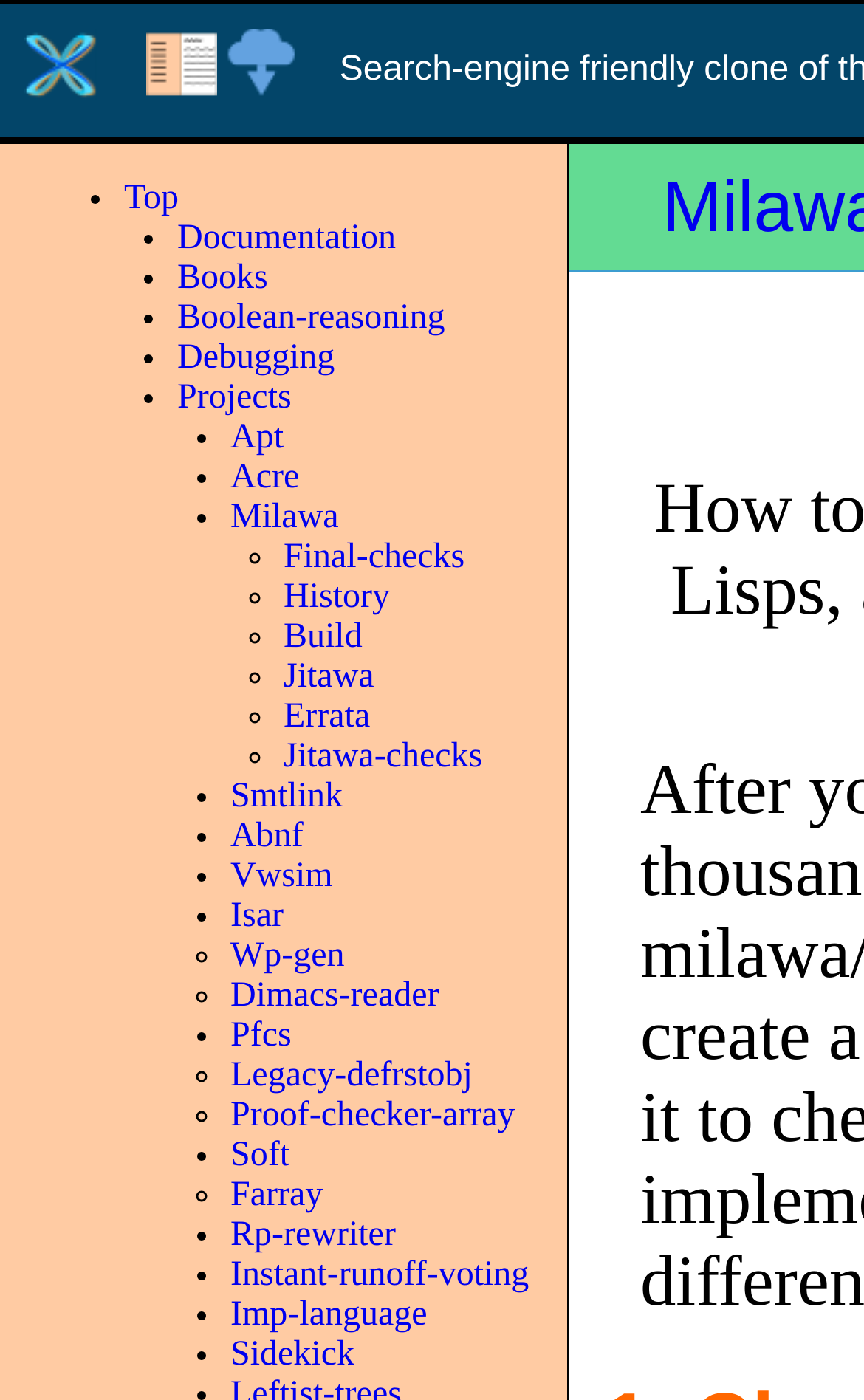Kindly determine the bounding box coordinates of the area that needs to be clicked to fulfill this instruction: "Explore equestrian wisdom and history books".

None